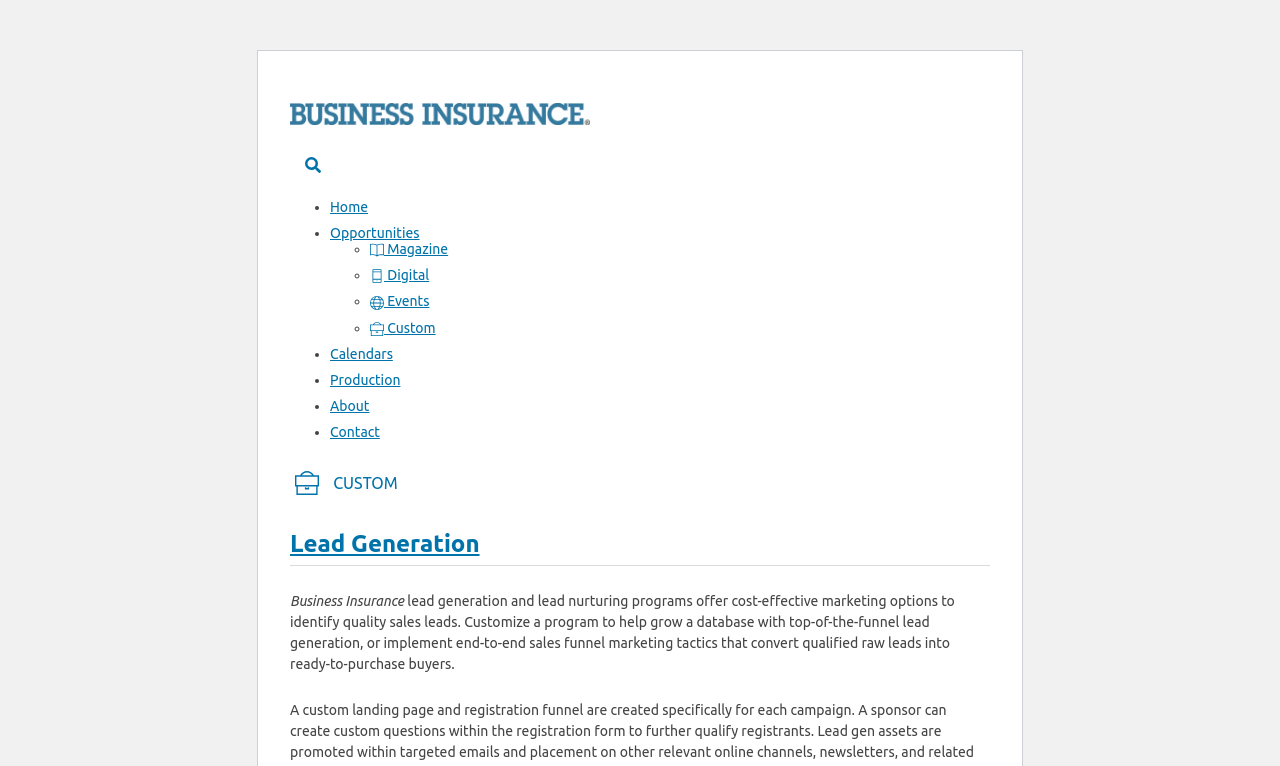Pinpoint the bounding box coordinates of the clickable element needed to complete the instruction: "Click on Business Insurance". The coordinates should be provided as four float numbers between 0 and 1: [left, top, right, bottom].

[0.227, 0.13, 0.461, 0.169]